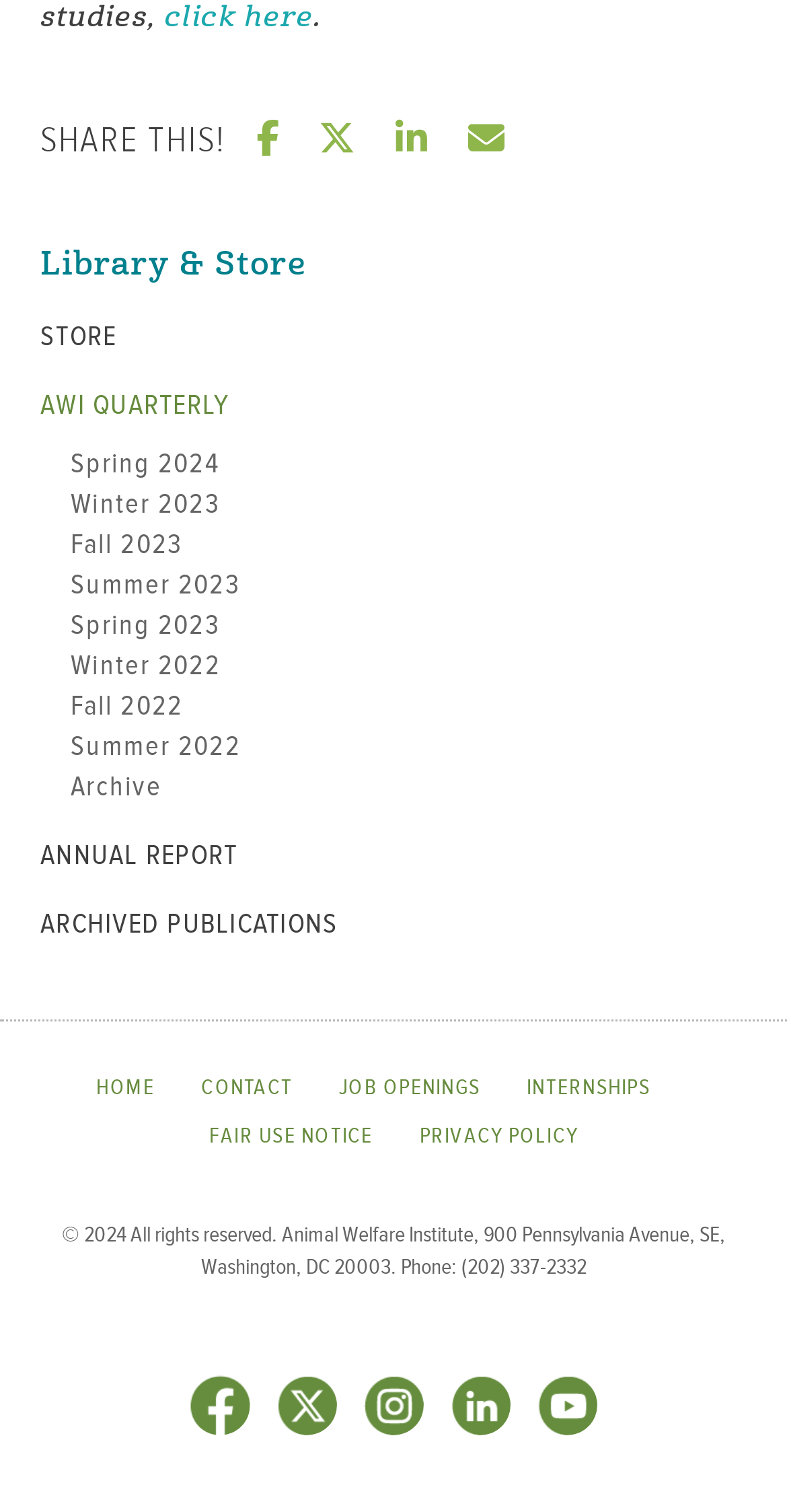Please locate the bounding box coordinates for the element that should be clicked to achieve the following instruction: "follow on Facebook". Ensure the coordinates are given as four float numbers between 0 and 1, i.e., [left, top, right, bottom].

[0.241, 0.909, 0.318, 0.949]